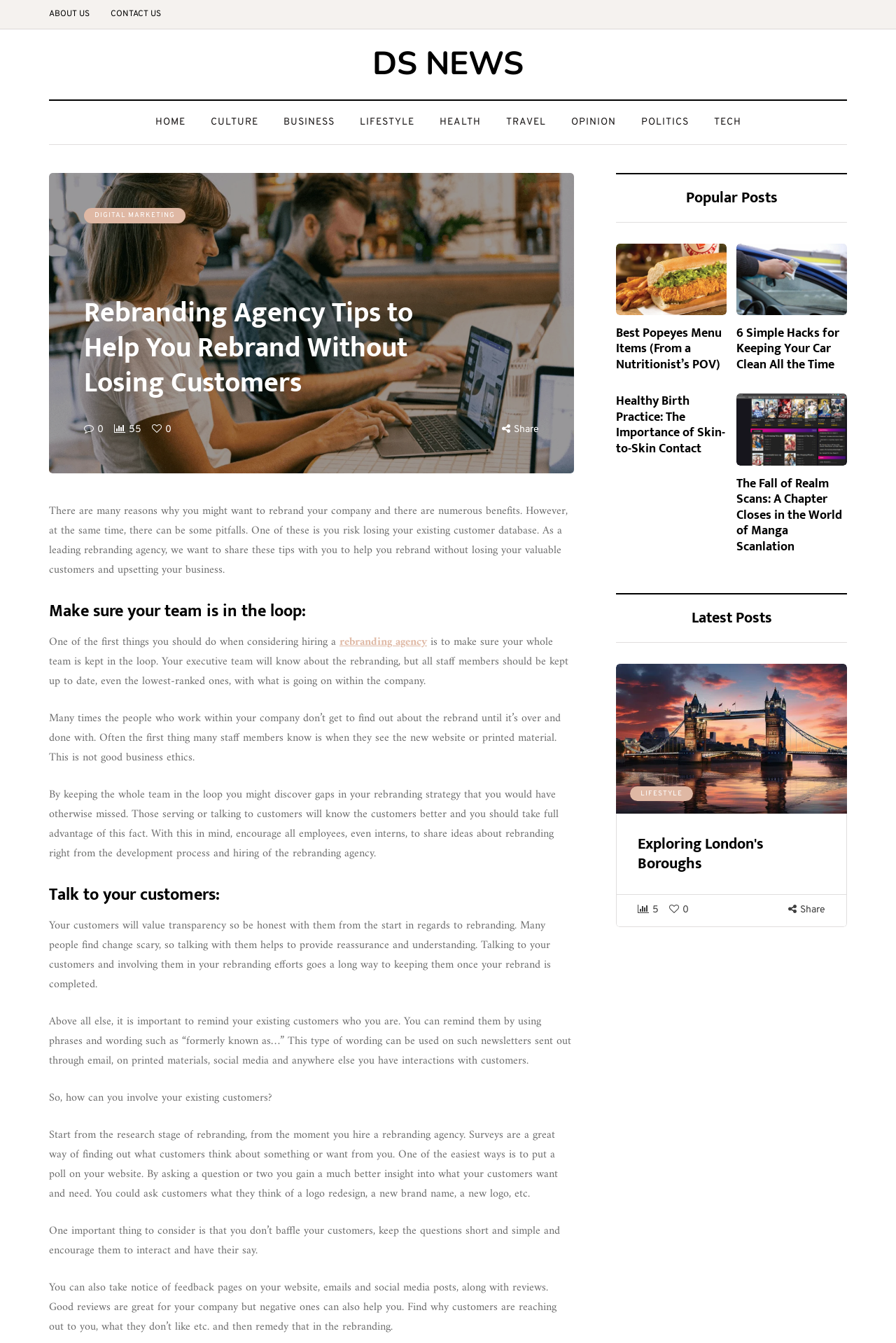Extract the main heading from the webpage content.

Rebranding Agency Tips to Help You Rebrand Without Losing Customers